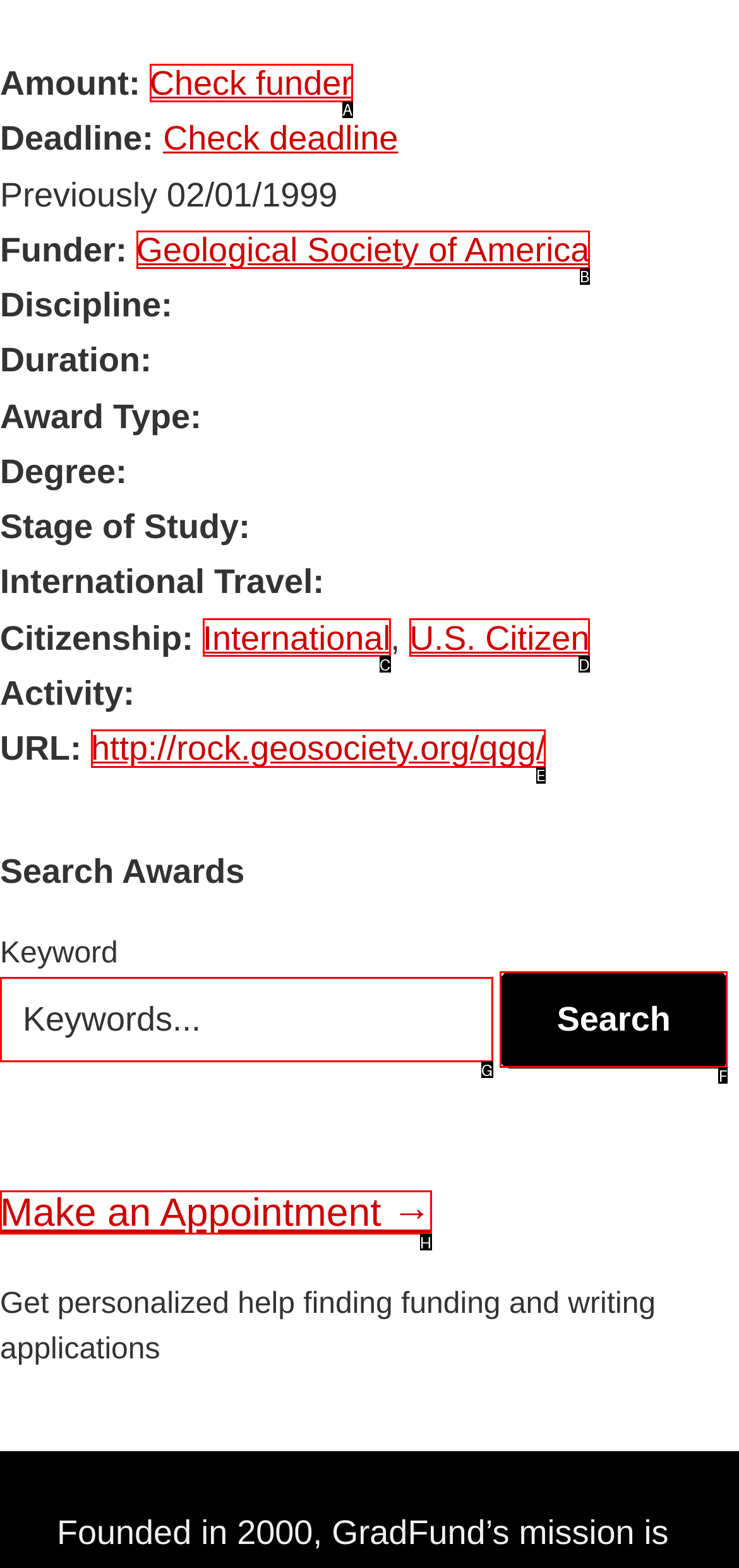Determine which UI element I need to click to achieve the following task: Check funder Provide your answer as the letter of the selected option.

A